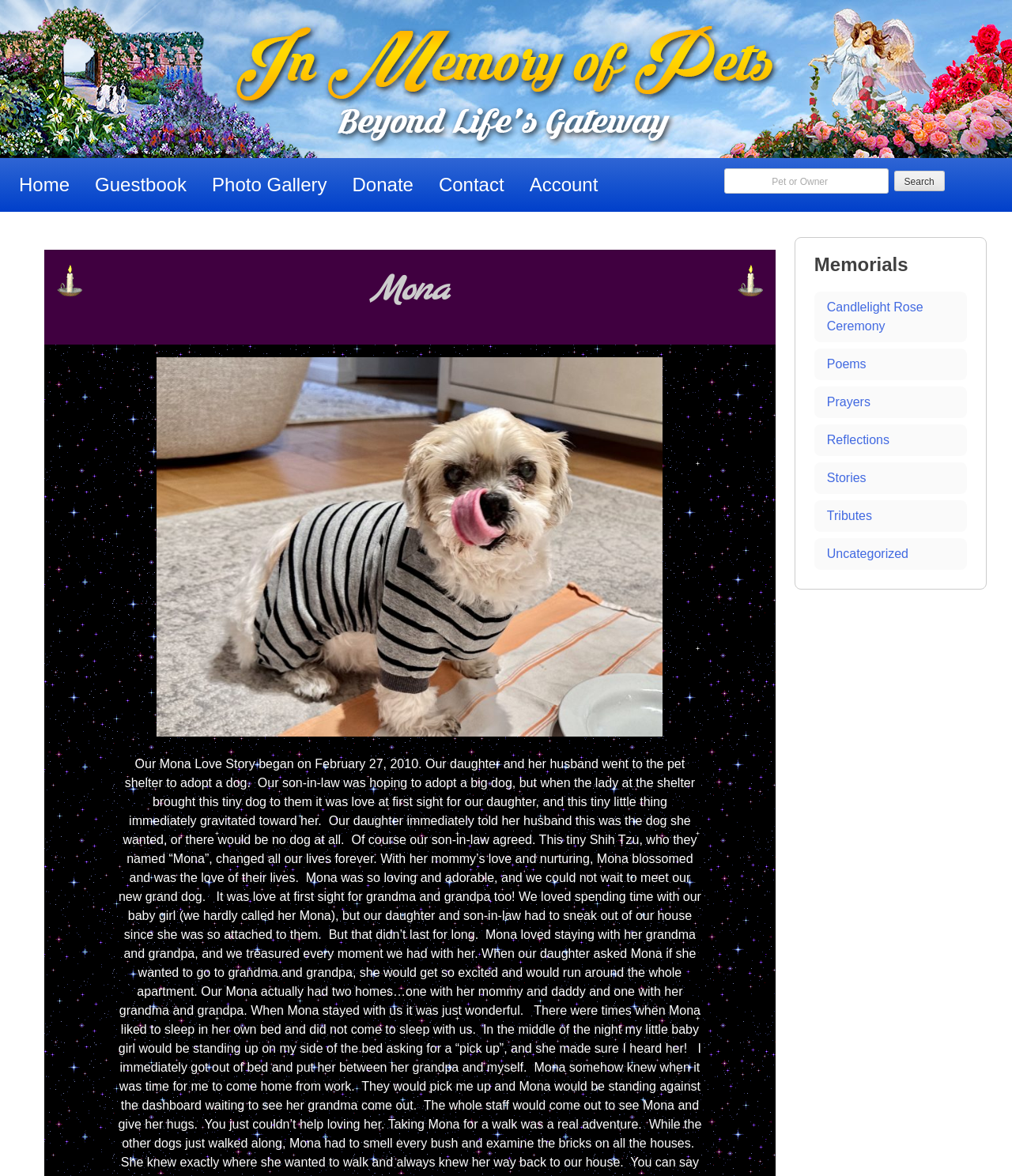Find the bounding box coordinates of the element I should click to carry out the following instruction: "search for something".

[0.716, 0.14, 0.994, 0.165]